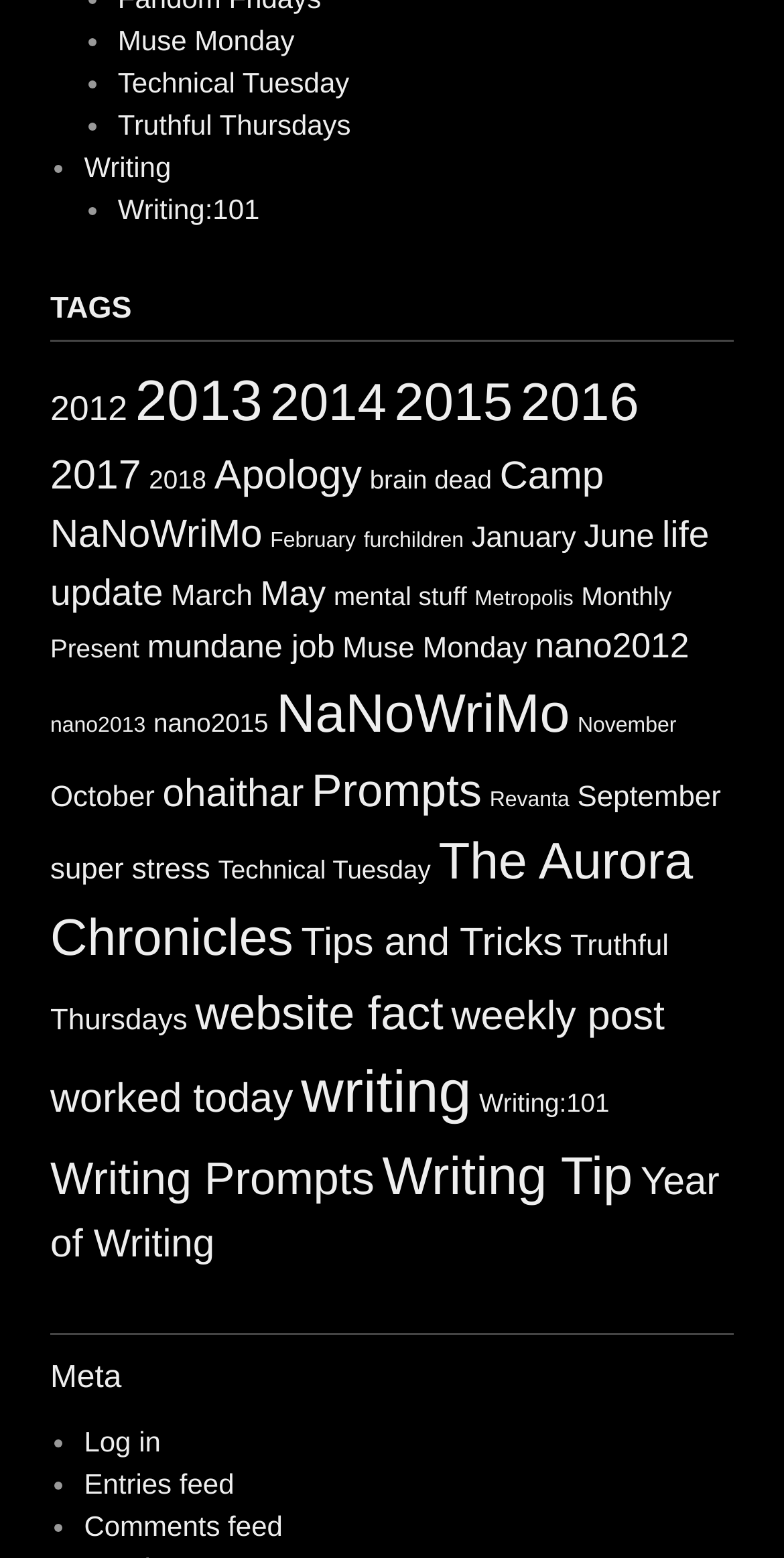How many items are in the 'NaNoWriMo' category?
Please provide a comprehensive and detailed answer to the question.

The link element 'NaNoWriMo' has a bounding box coordinate of [0.352, 0.439, 0.727, 0.478] and its text description is 'NaNoWriMo (21 items)'. Therefore, there are 21 items in the 'NaNoWriMo' category.